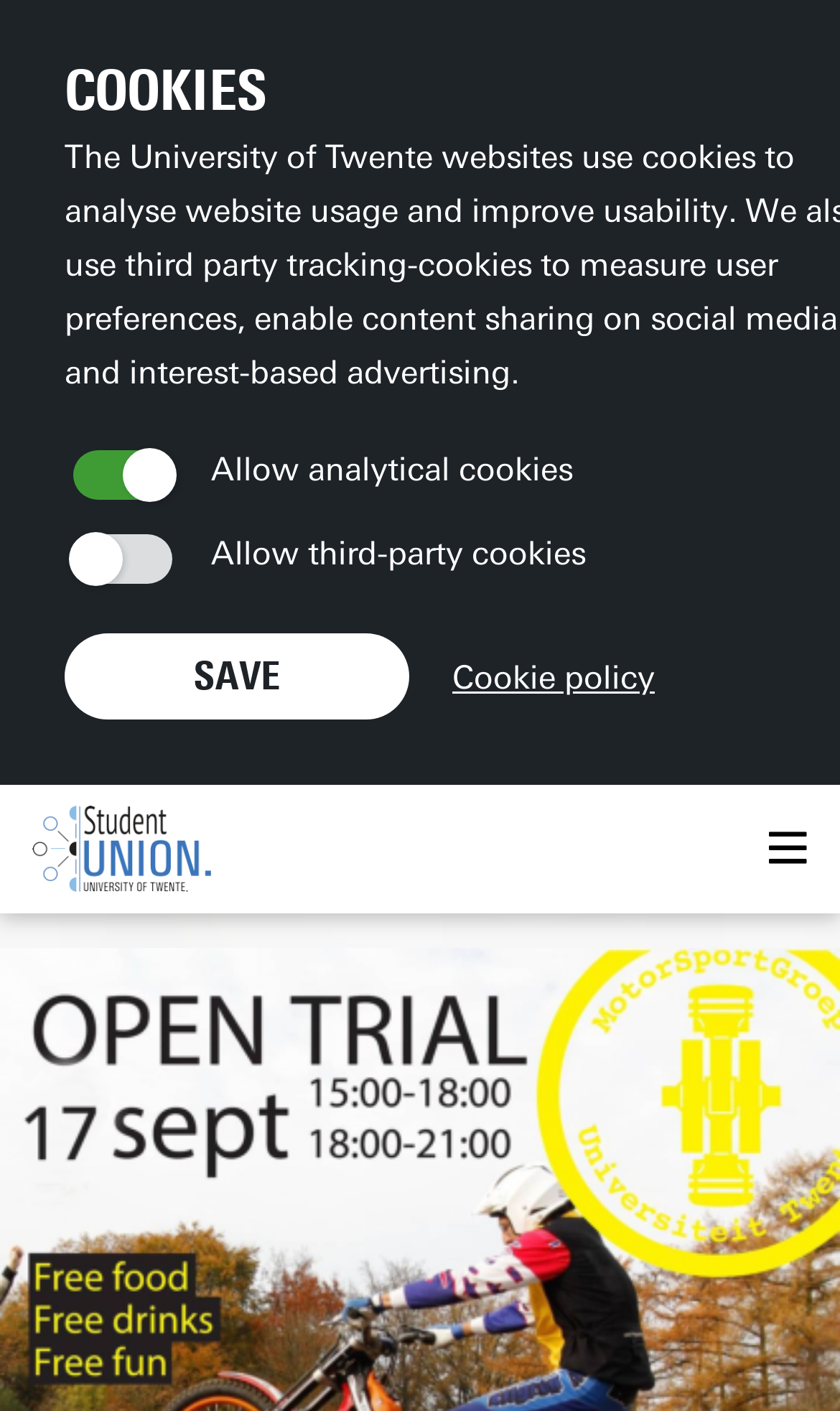From the given element description: "Save", find the bounding box for the UI element. Provide the coordinates as four float numbers between 0 and 1, in the order [left, top, right, bottom].

[0.077, 0.449, 0.487, 0.51]